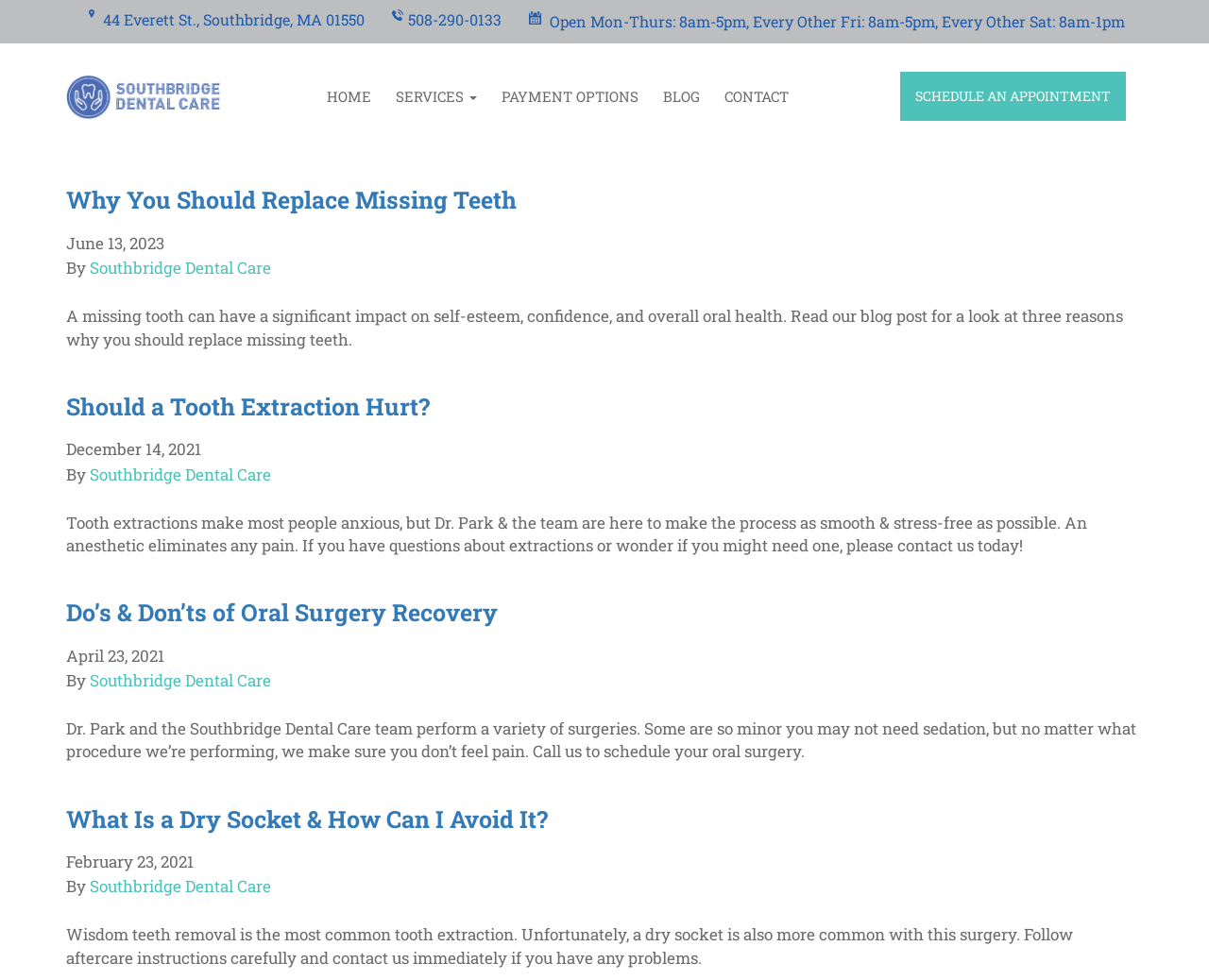What is the topic of the latest article?
Please give a well-detailed answer to the question.

I looked at the first article element on the webpage and found that the heading of the article is 'Why You Should Replace Missing Teeth', which indicates that it is the latest article.